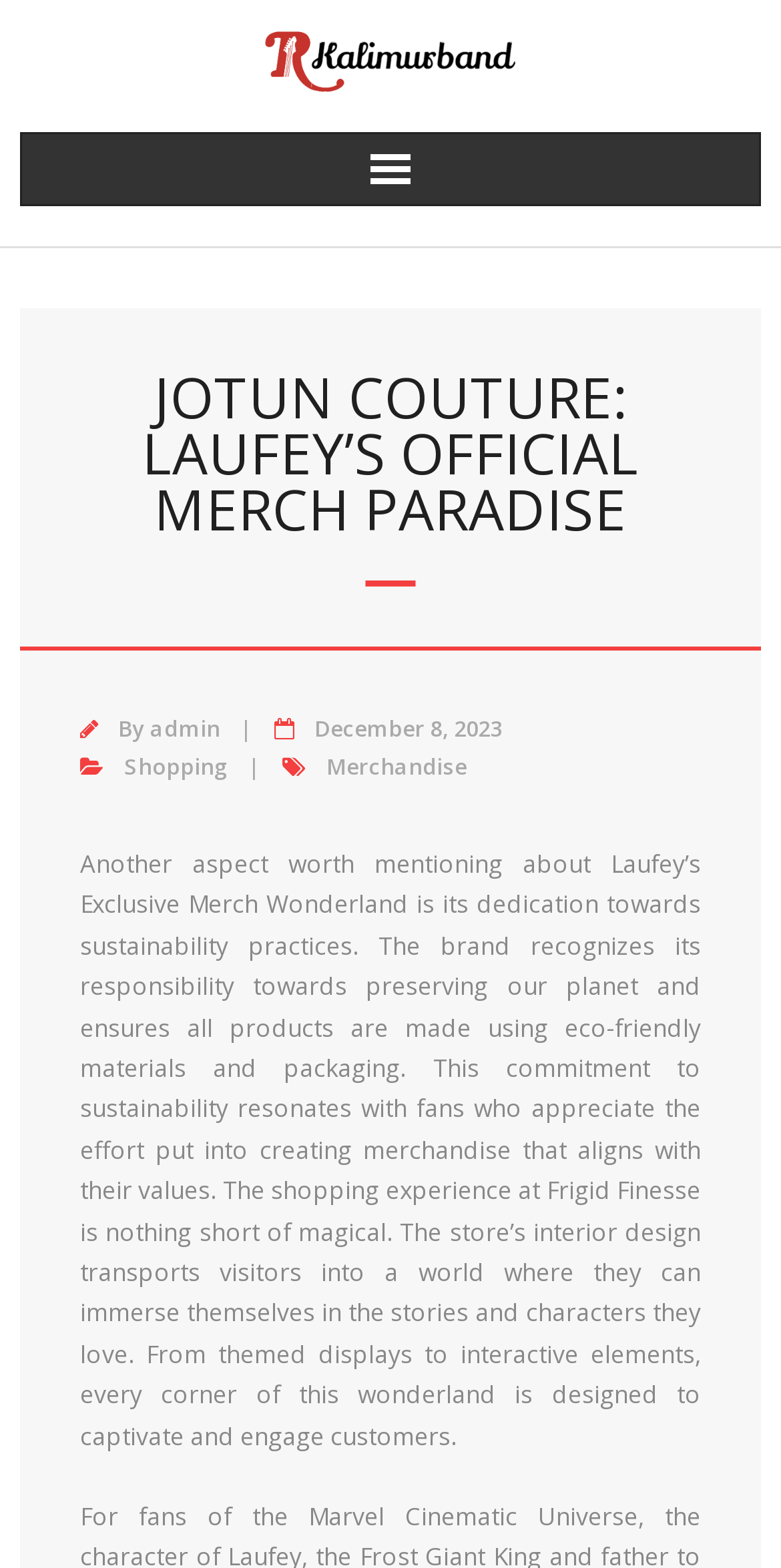Extract the main heading text from the webpage.

JOTUN COUTURE: LAUFEY’S OFFICIAL MERCH PARADISE